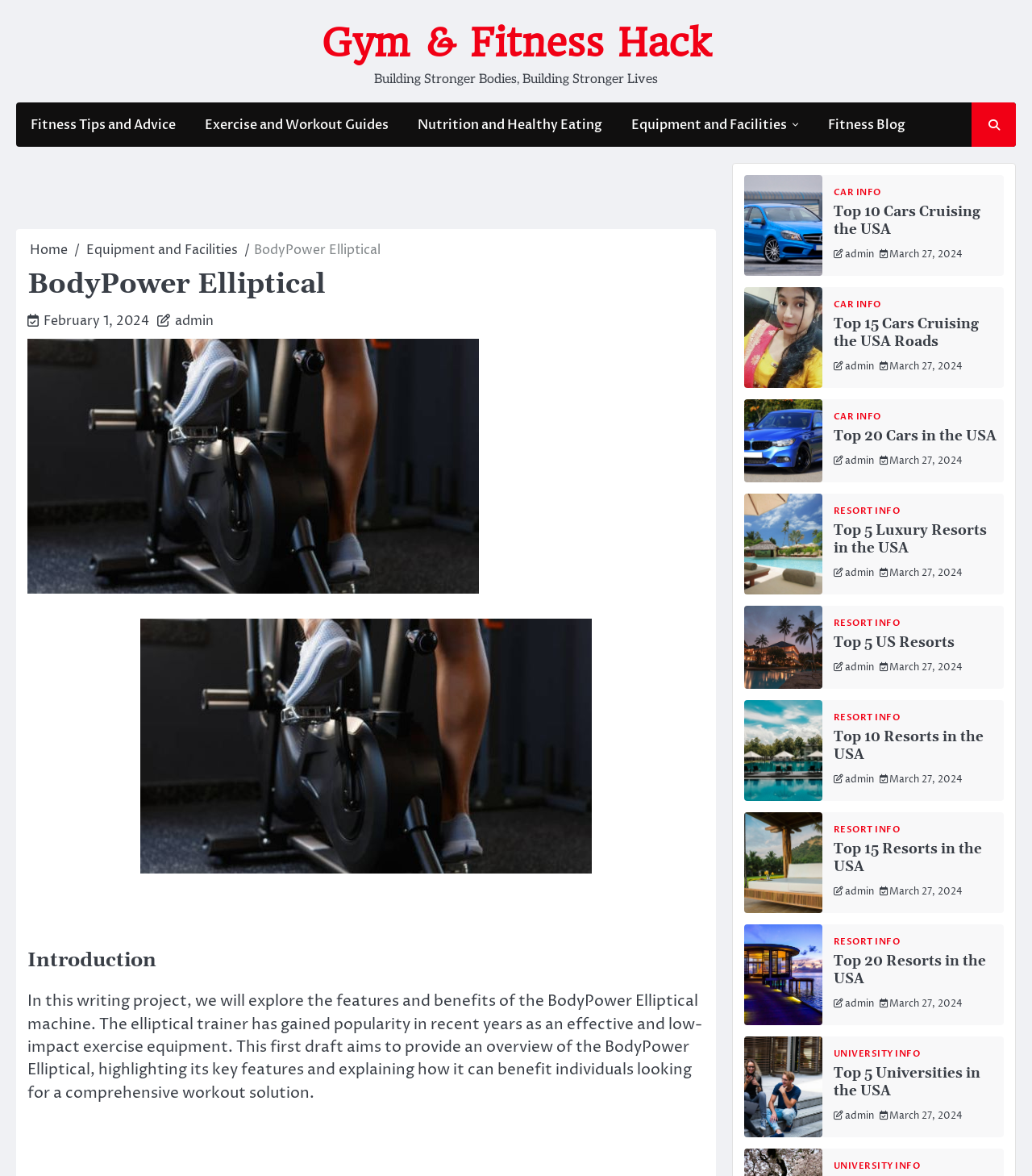Determine the bounding box coordinates of the section I need to click to execute the following instruction: "Explore 'BodyPower Elliptical'". Provide the coordinates as four float numbers between 0 and 1, i.e., [left, top, right, bottom].

[0.027, 0.288, 0.464, 0.505]